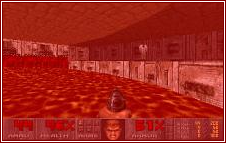What type of game is 'Doom'?
Use the image to answer the question with a single word or phrase.

First-person shooter